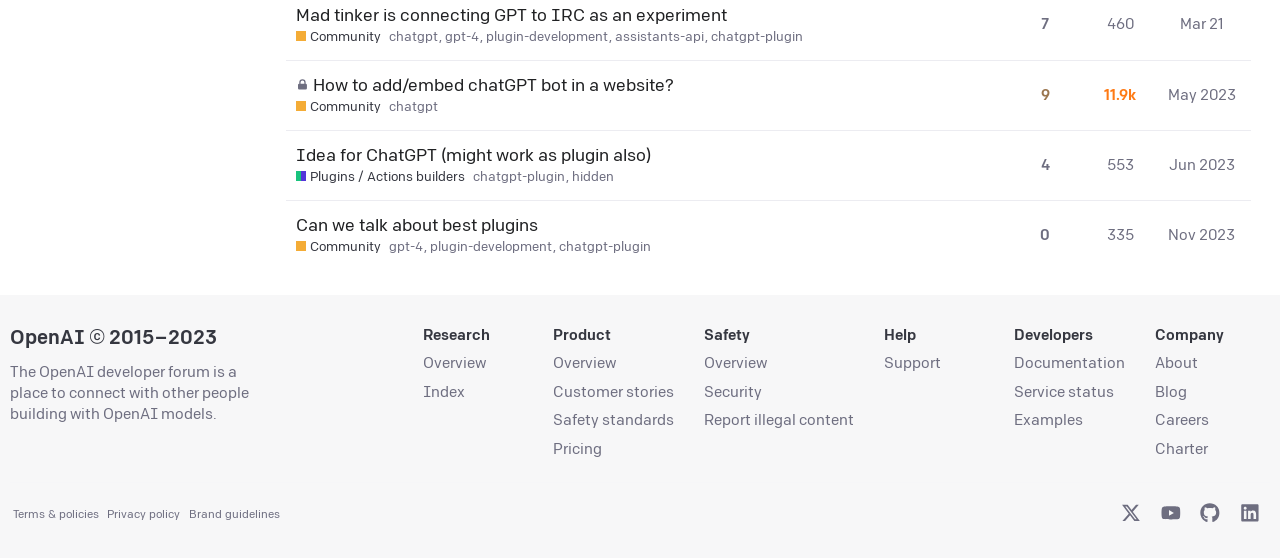Given the description of the UI element: "Brand guidelines", predict the bounding box coordinates in the form of [left, top, right, bottom], with each value being a float between 0 and 1.

[0.148, 0.91, 0.219, 0.933]